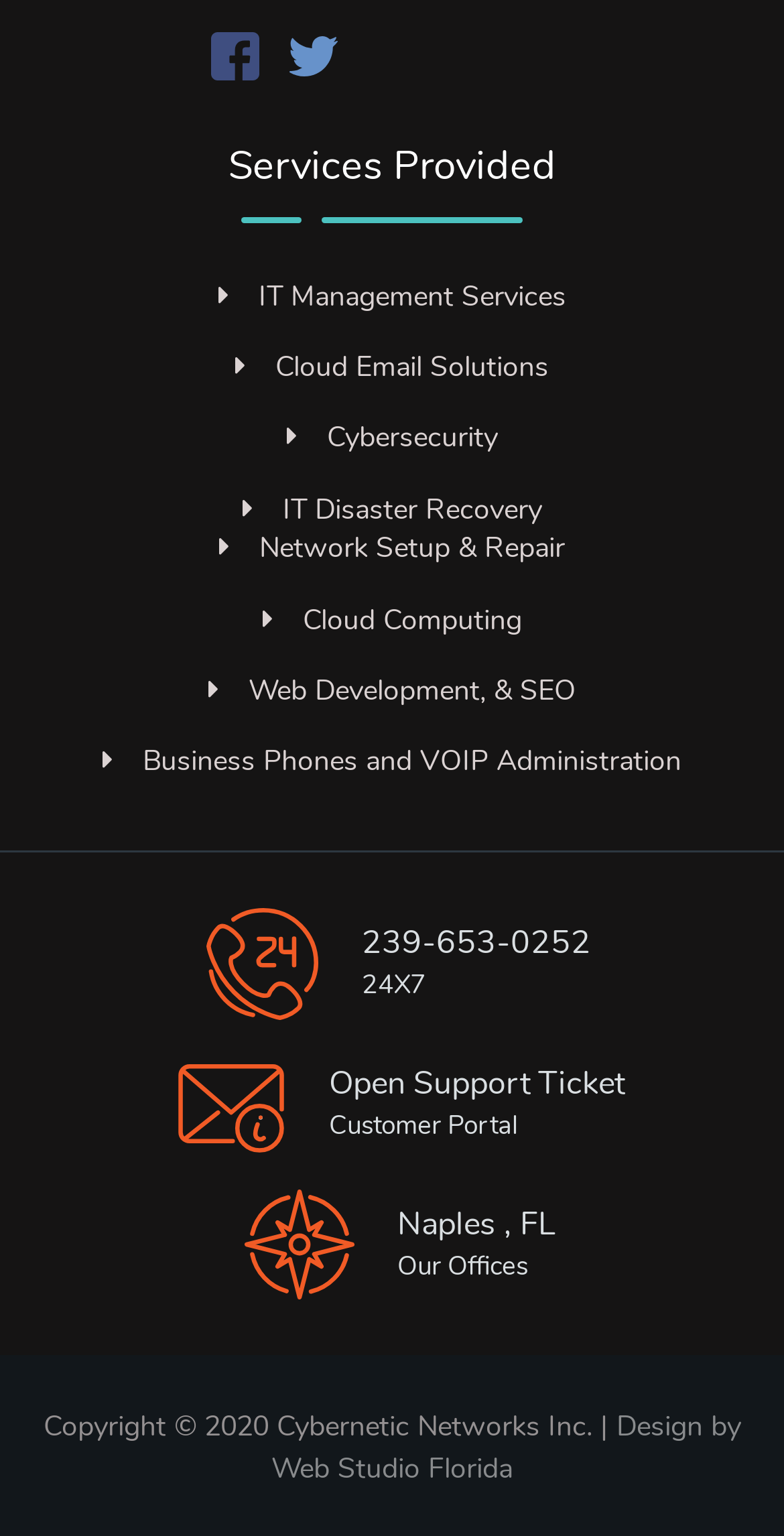Determine the bounding box coordinates for the UI element matching this description: "Cloud Computing".

[0.335, 0.388, 0.665, 0.413]